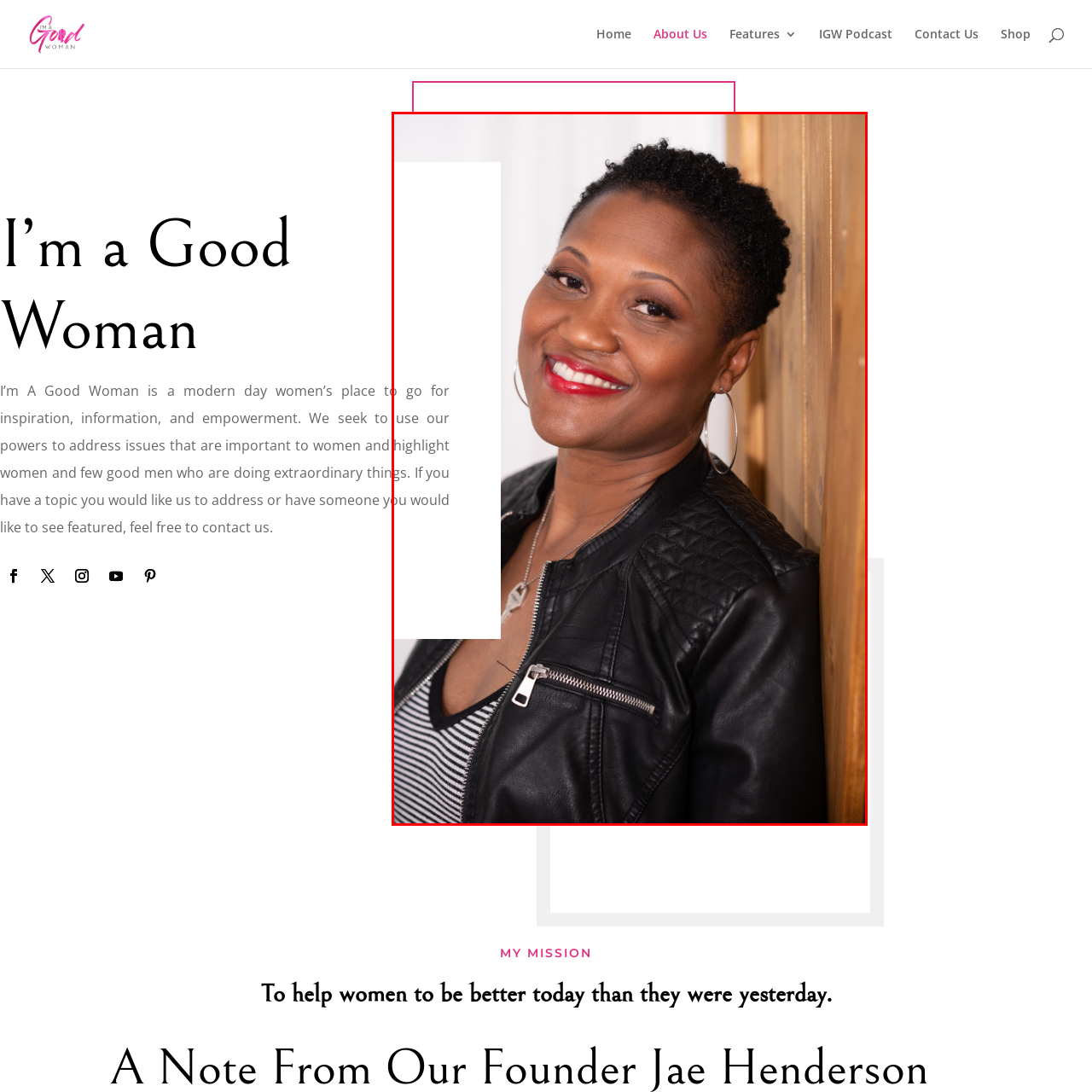What is the purpose of the platform 'I'm A Good Woman'?
Look at the area highlighted by the red bounding box and answer the question in detail, drawing from the specifics shown in the image.

According to the caption, the platform 'I'm A Good Woman' focuses on uplifting women's voices and acknowledging those making impactful contributions in society, which aligns with the spirit of empowerment and inspiration represented in the image.